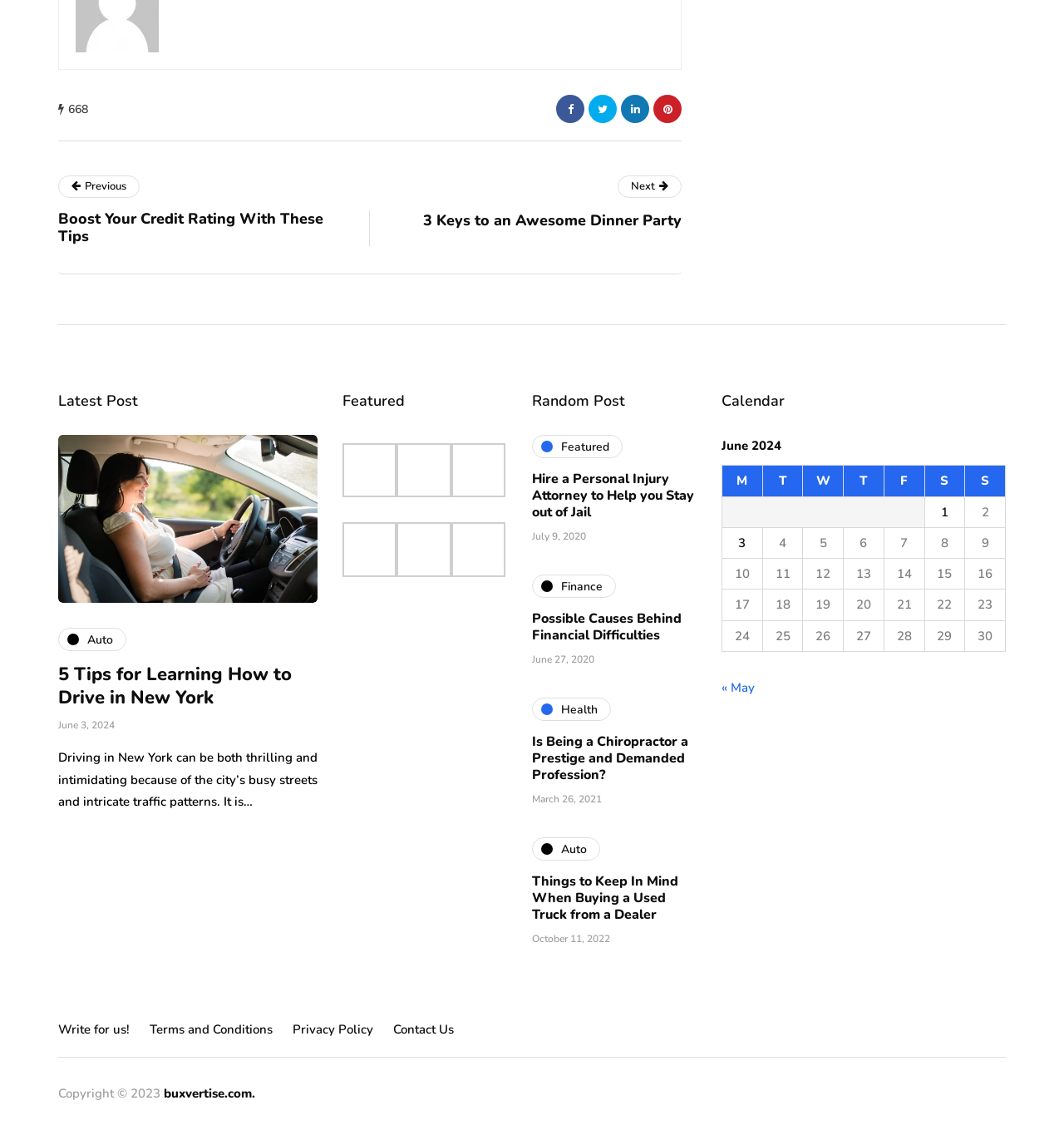What is the category of the post 'Possible Causes Behind Financial Difficulties'?
Based on the image, answer the question with a single word or brief phrase.

Finance